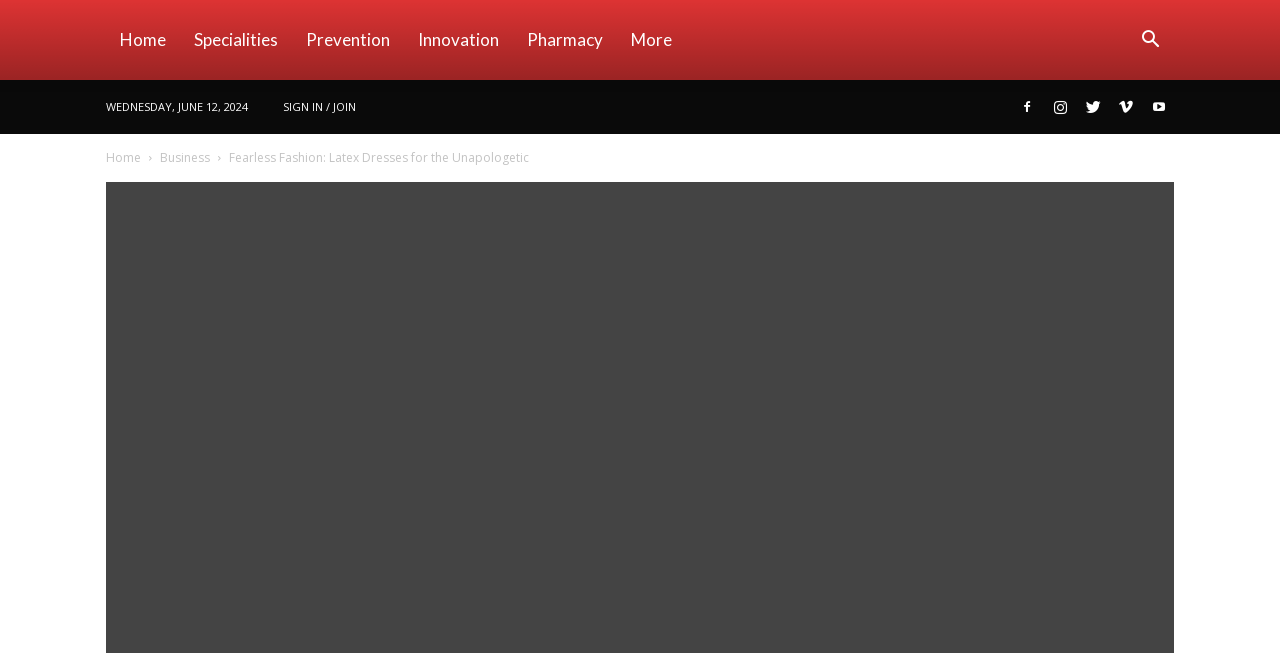Identify the first-level heading on the webpage and generate its text content.

Fearless Fashion: Latex Dresses for the Unapologetic